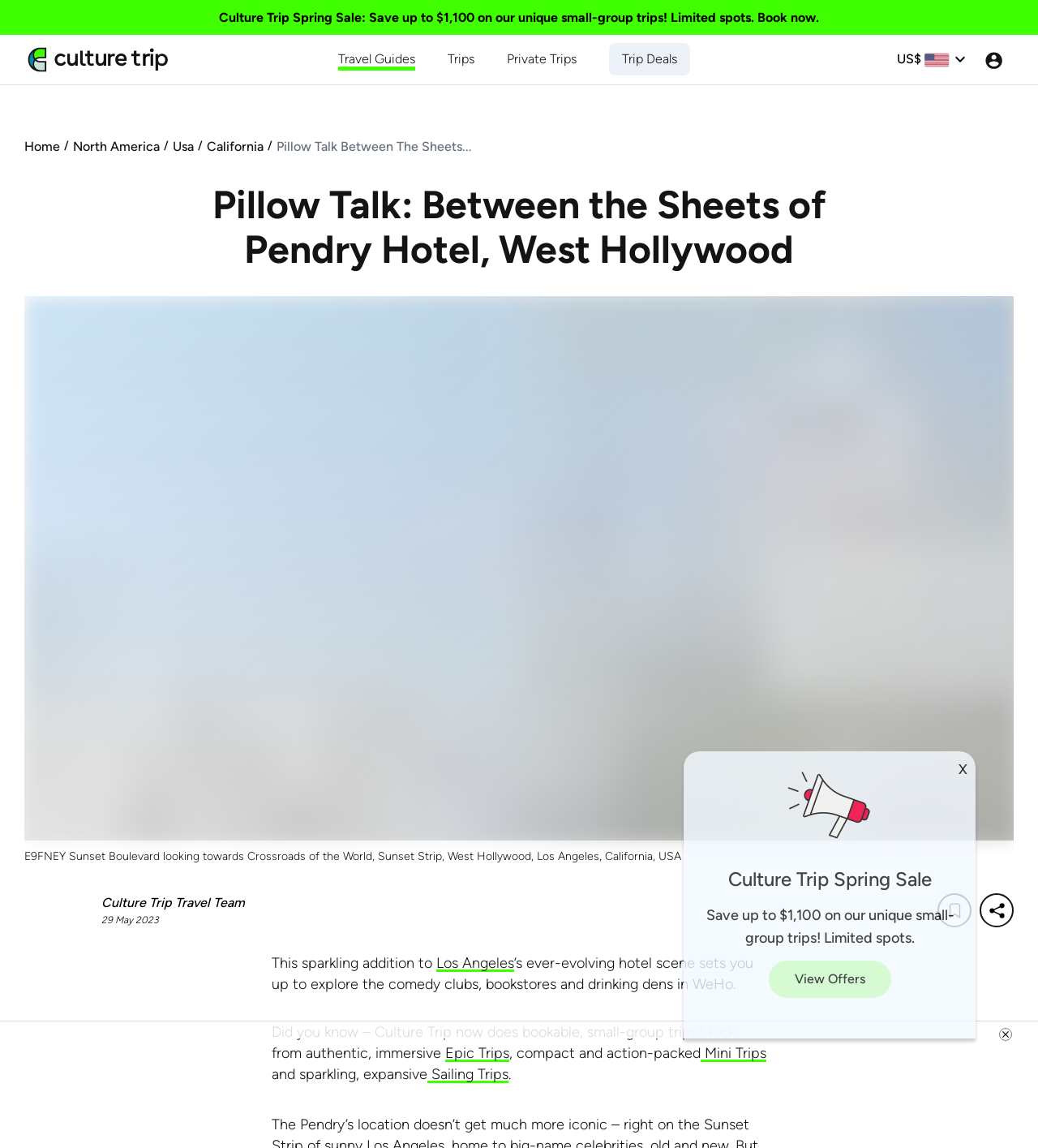Locate the bounding box coordinates of the element that needs to be clicked to carry out the instruction: "Click on the HOME link". The coordinates should be given as four float numbers ranging from 0 to 1, i.e., [left, top, right, bottom].

None